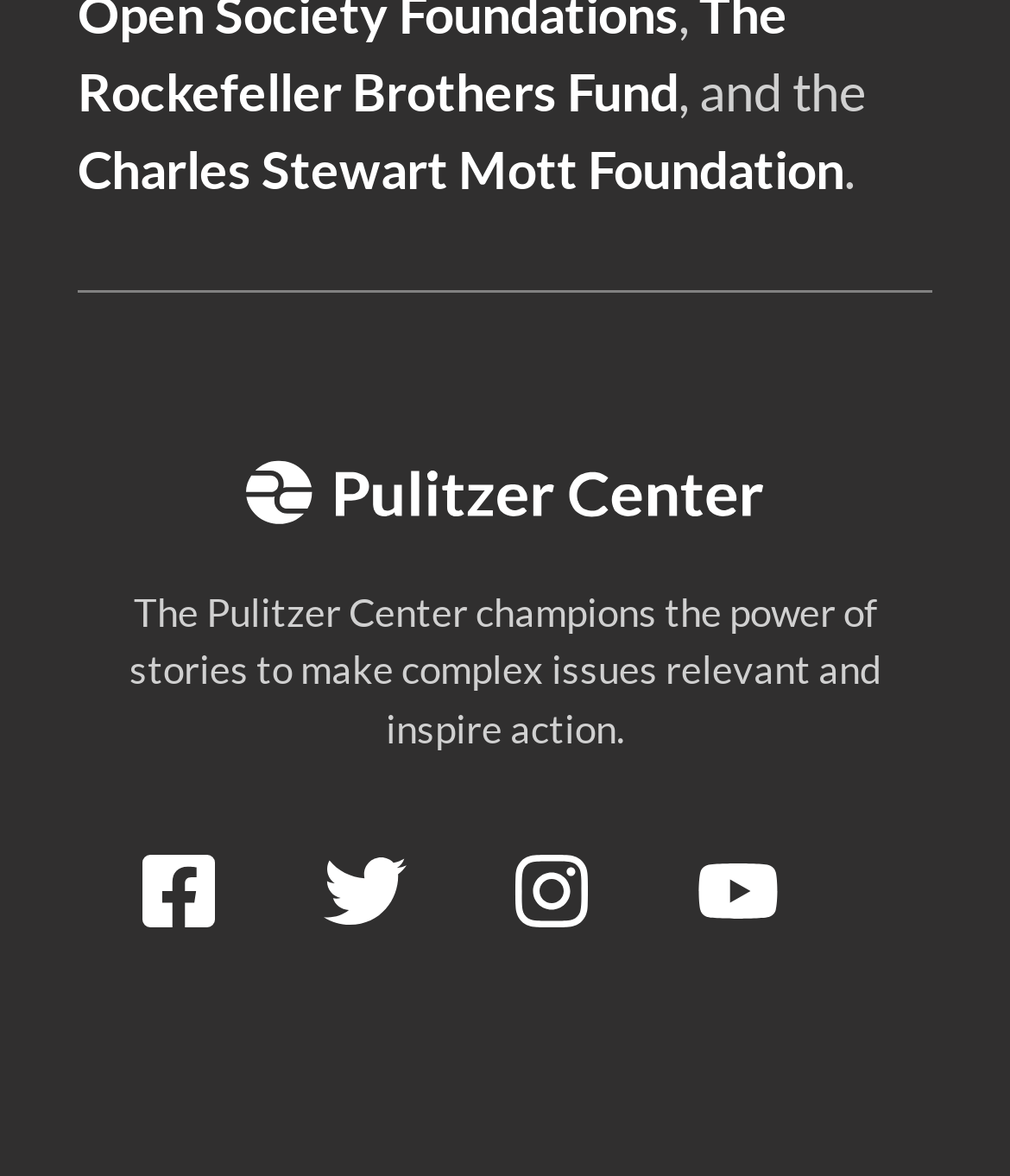Using the image as a reference, answer the following question in as much detail as possible:
What is the name of the organization that the webpage is about?

The name of the organization can be found in the link element with the bounding box coordinates [0.244, 0.785, 0.756, 0.838], which is 'Pulitzer Center'.